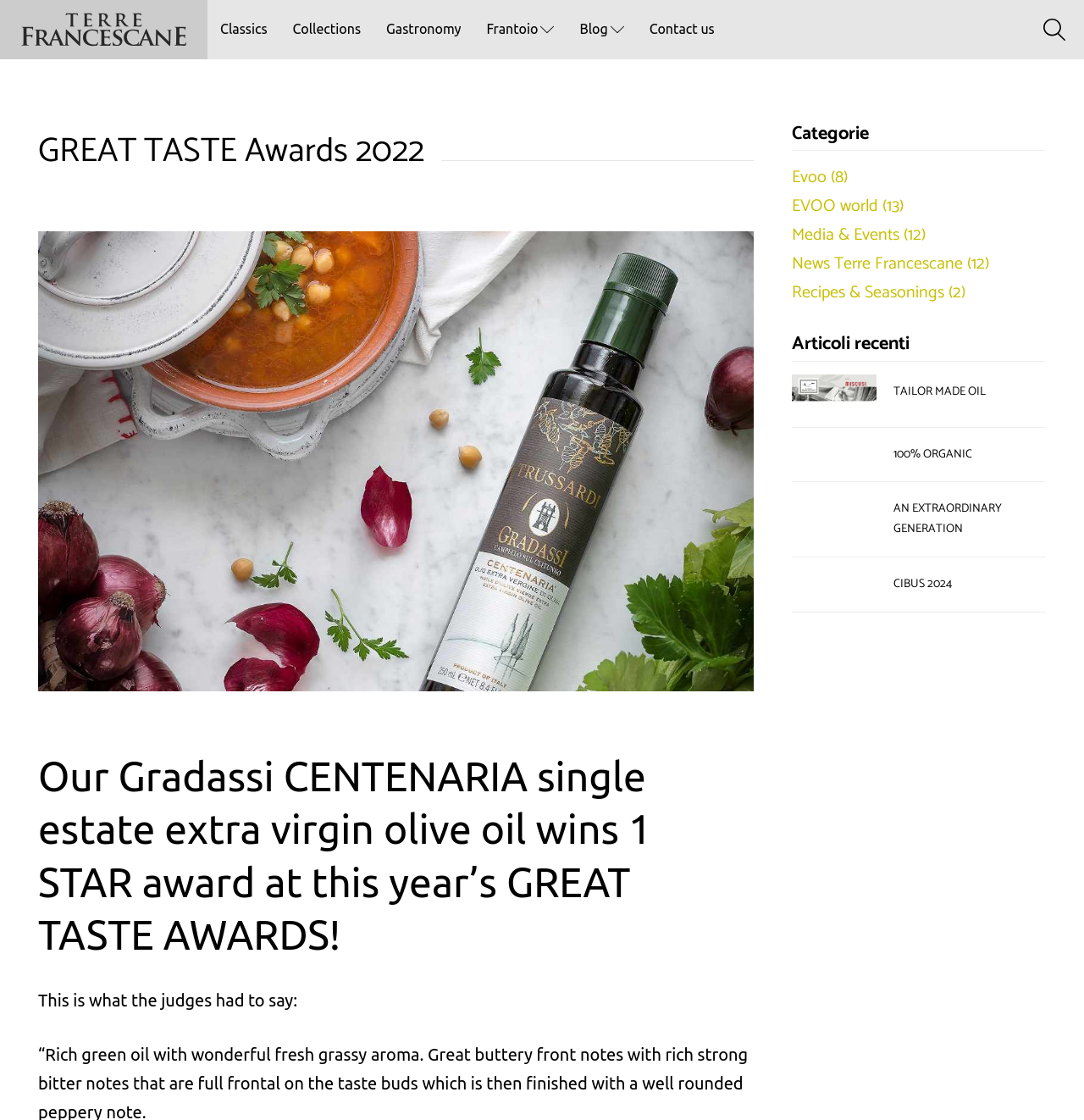Please give a one-word or short phrase response to the following question: 
What is the event mentioned at the bottom?

CIBUS 2024